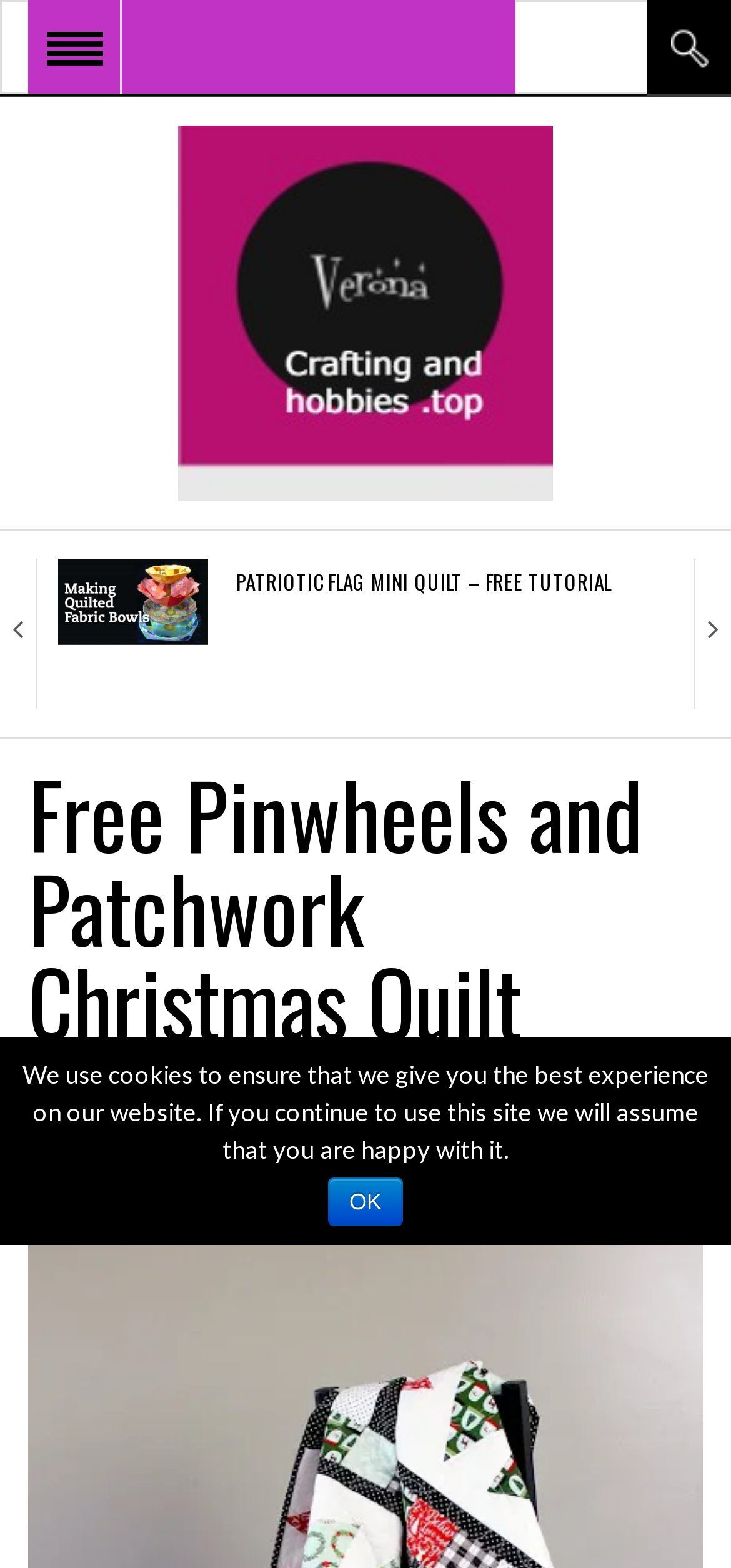Please determine the bounding box coordinates of the section I need to click to accomplish this instruction: "View the Patriotic Flag Mini Quilt tutorial".

[0.079, 0.356, 0.285, 0.411]